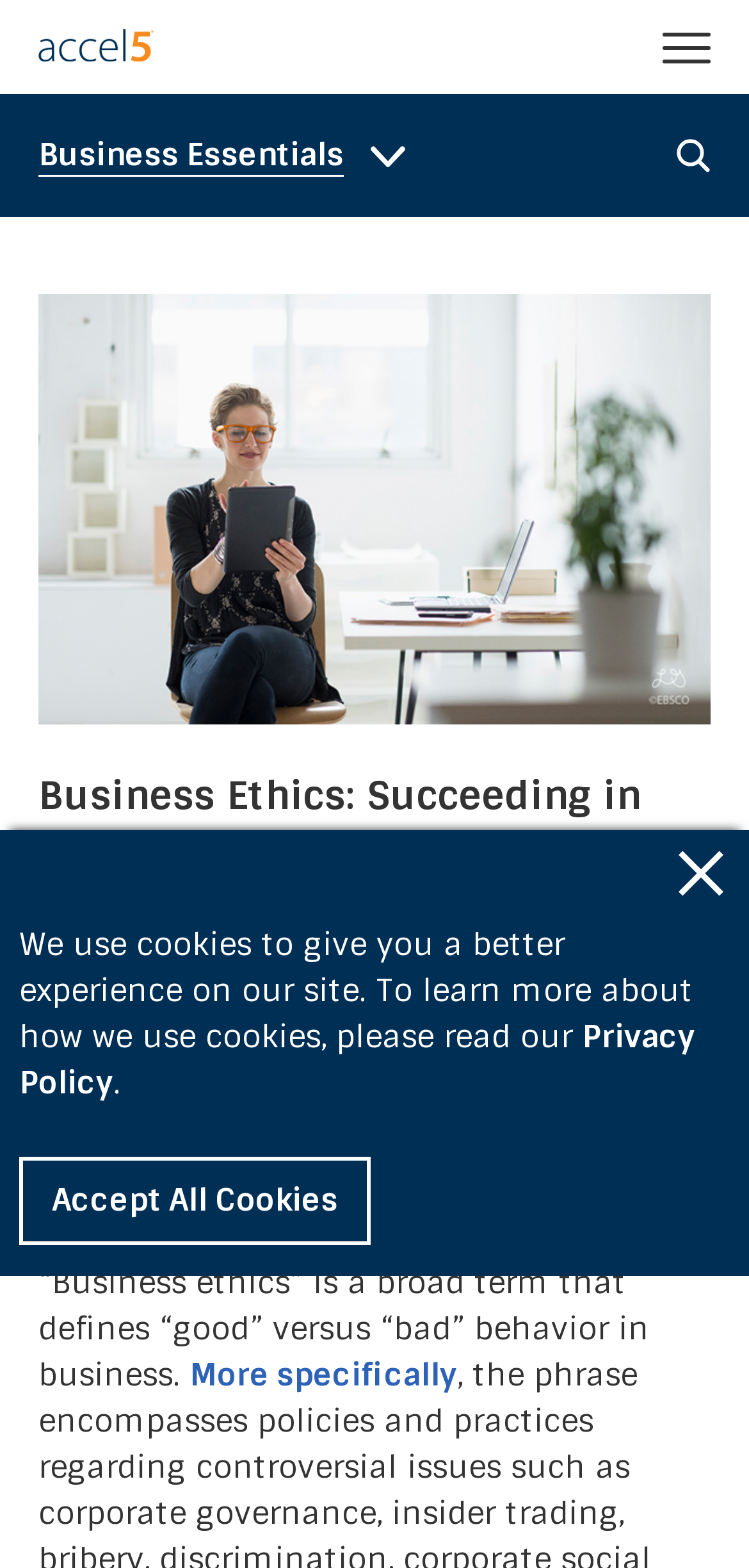From the element description: "Accept All Cookies", extract the bounding box coordinates of the UI element. The coordinates should be expressed as four float numbers between 0 and 1, in the order [left, top, right, bottom].

[0.026, 0.738, 0.495, 0.794]